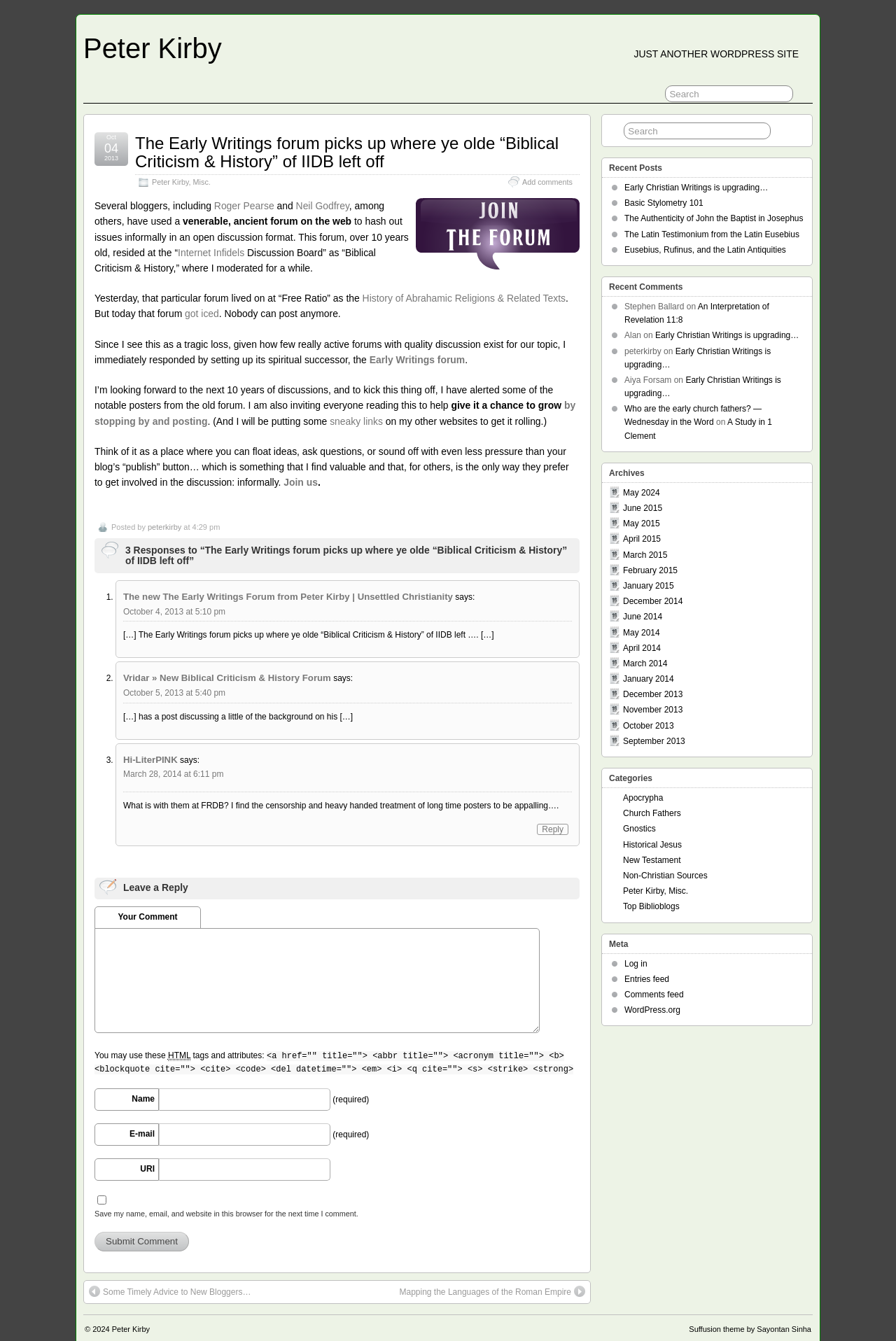What is the purpose of this forum?
Give a one-word or short phrase answer based on the image.

To discuss Biblical Criticism & History